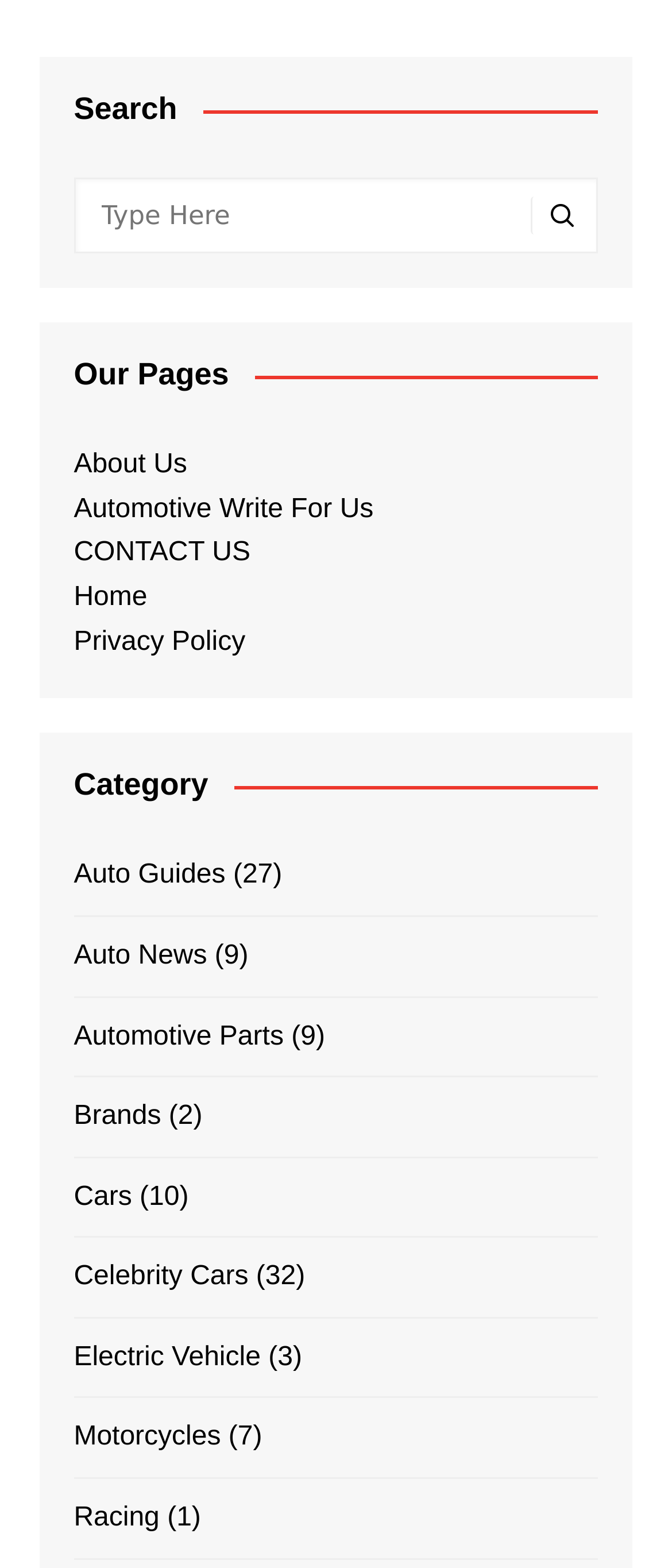What is the last link listed under 'Category'?
Observe the image and answer the question with a one-word or short phrase response.

Racing